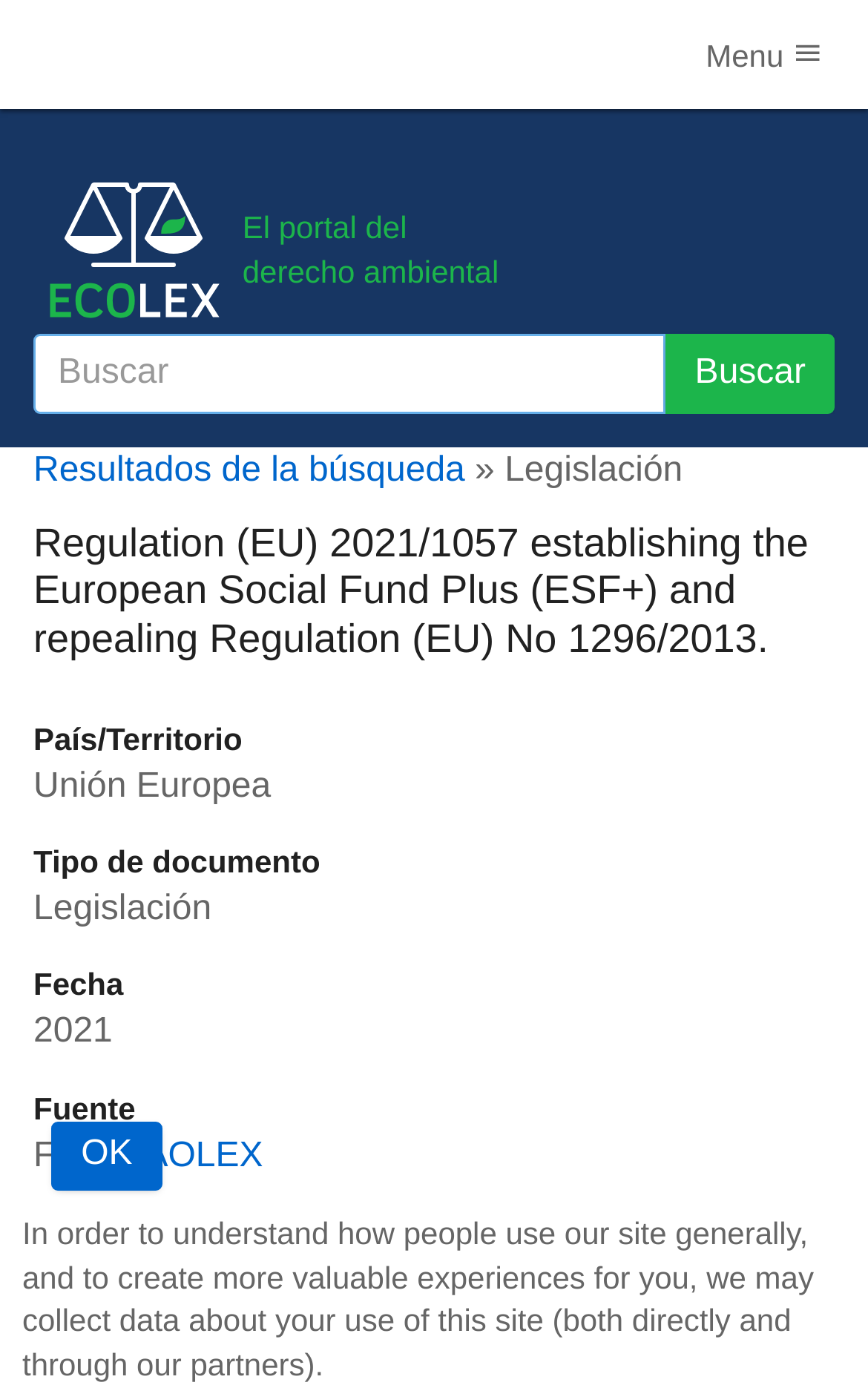Find the headline of the webpage and generate its text content.

Regulation (EU) 2021/1057 establishing the European Social Fund Plus (ESF+) and repealing Regulation (EU) No 1296/2013.